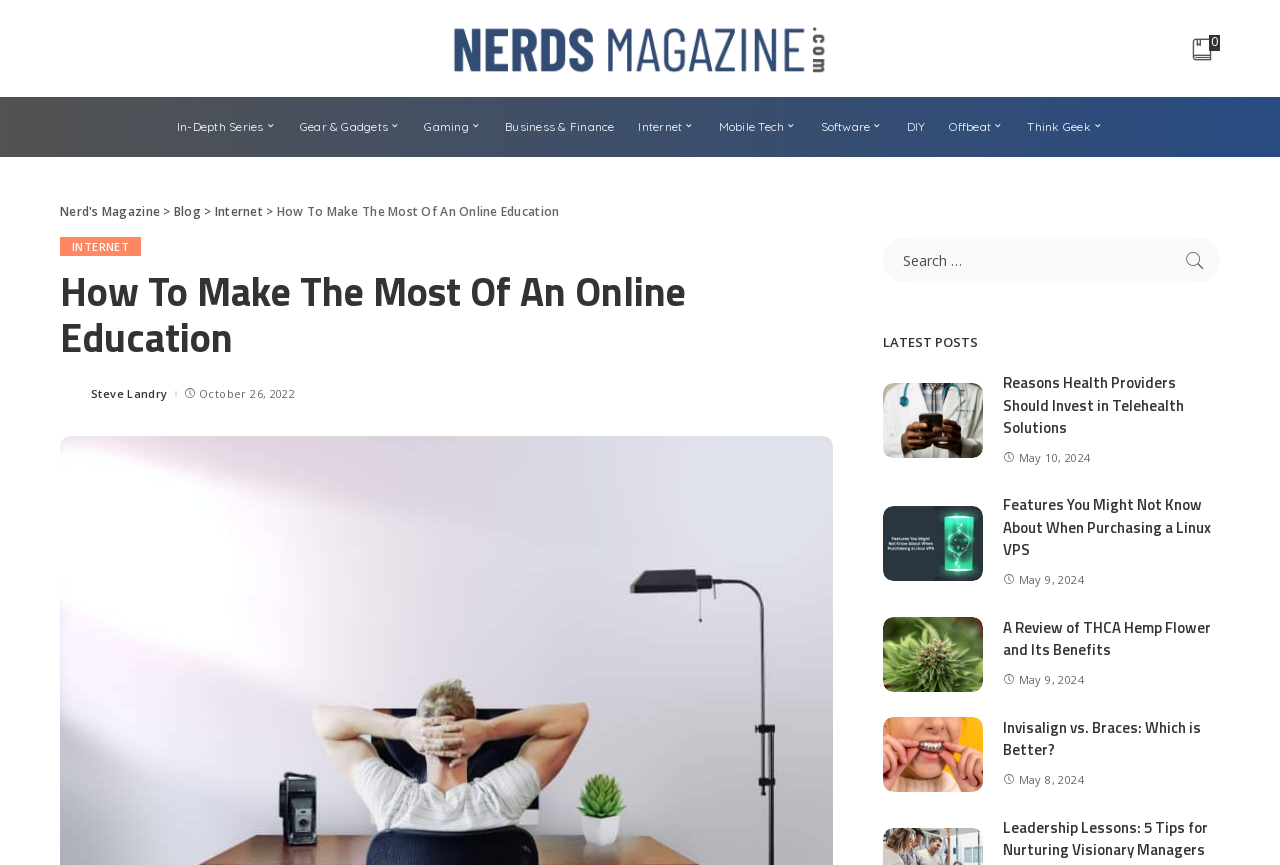Provide the bounding box coordinates for the specified HTML element described in this description: "Internet". The coordinates should be four float numbers ranging from 0 to 1, in the format [left, top, right, bottom].

[0.047, 0.274, 0.11, 0.296]